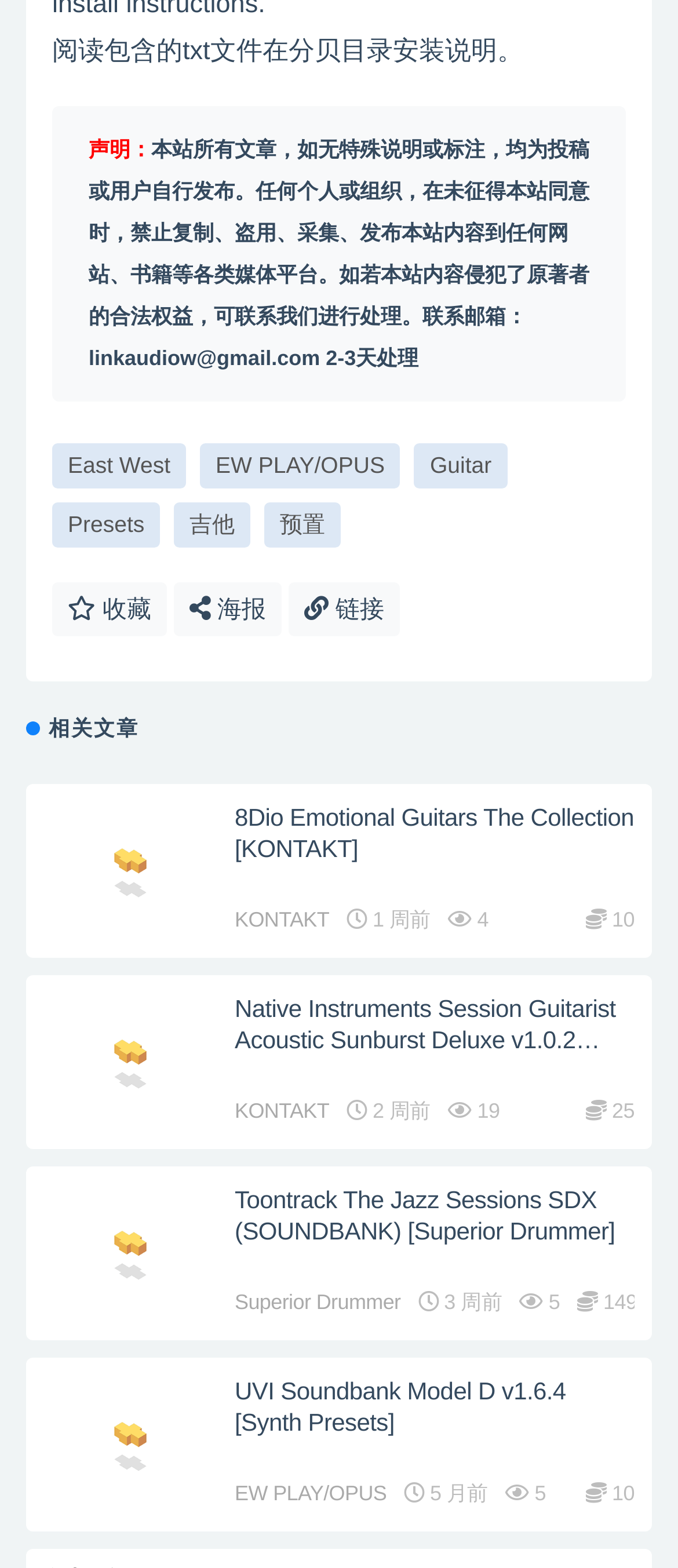Locate the bounding box coordinates of the area where you should click to accomplish the instruction: "go to the 'EW PLAY/OPUS' page".

[0.295, 0.283, 0.591, 0.312]